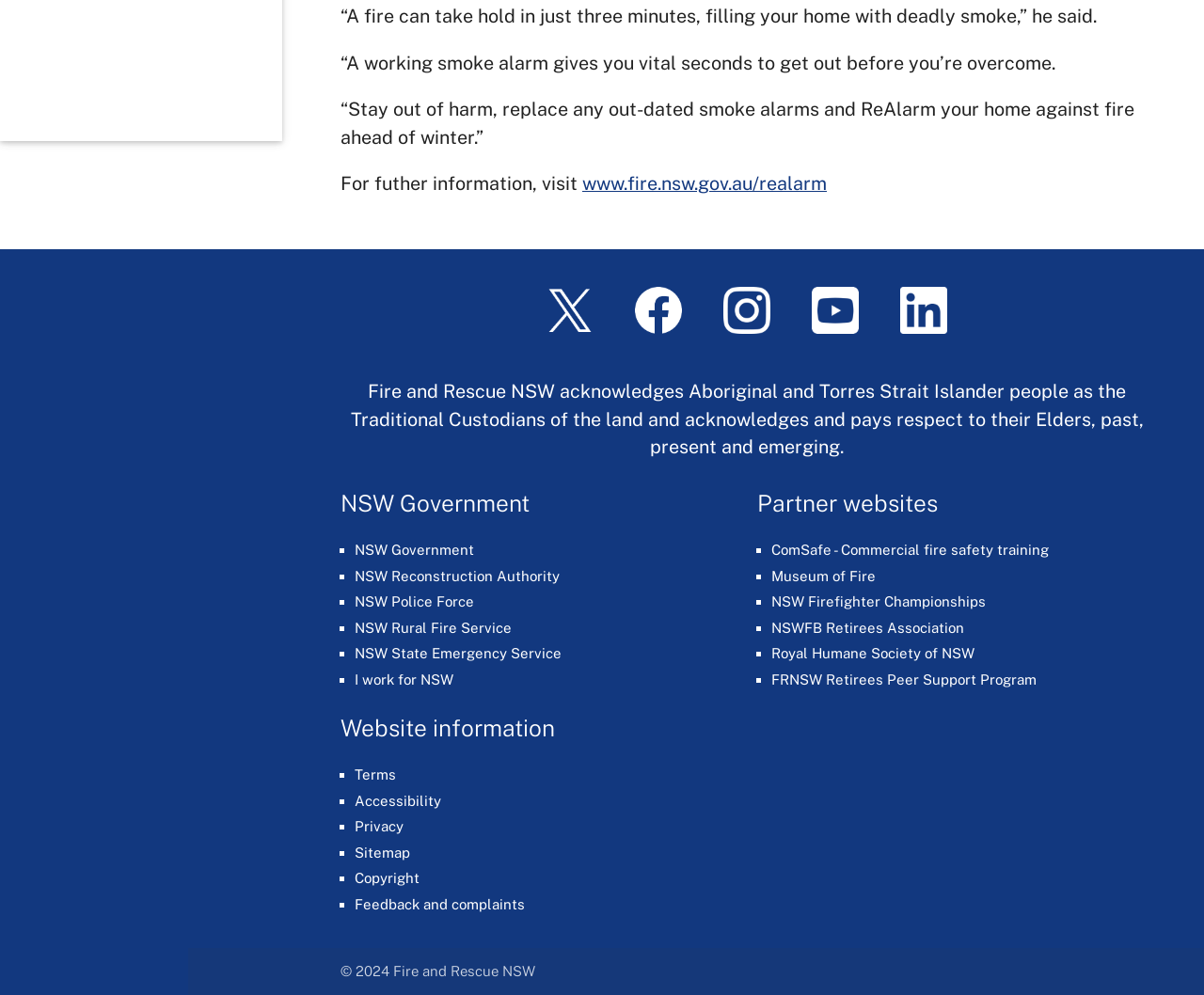What is the warning about in the first quote? Based on the screenshot, please respond with a single word or phrase.

Fire taking hold in three minutes